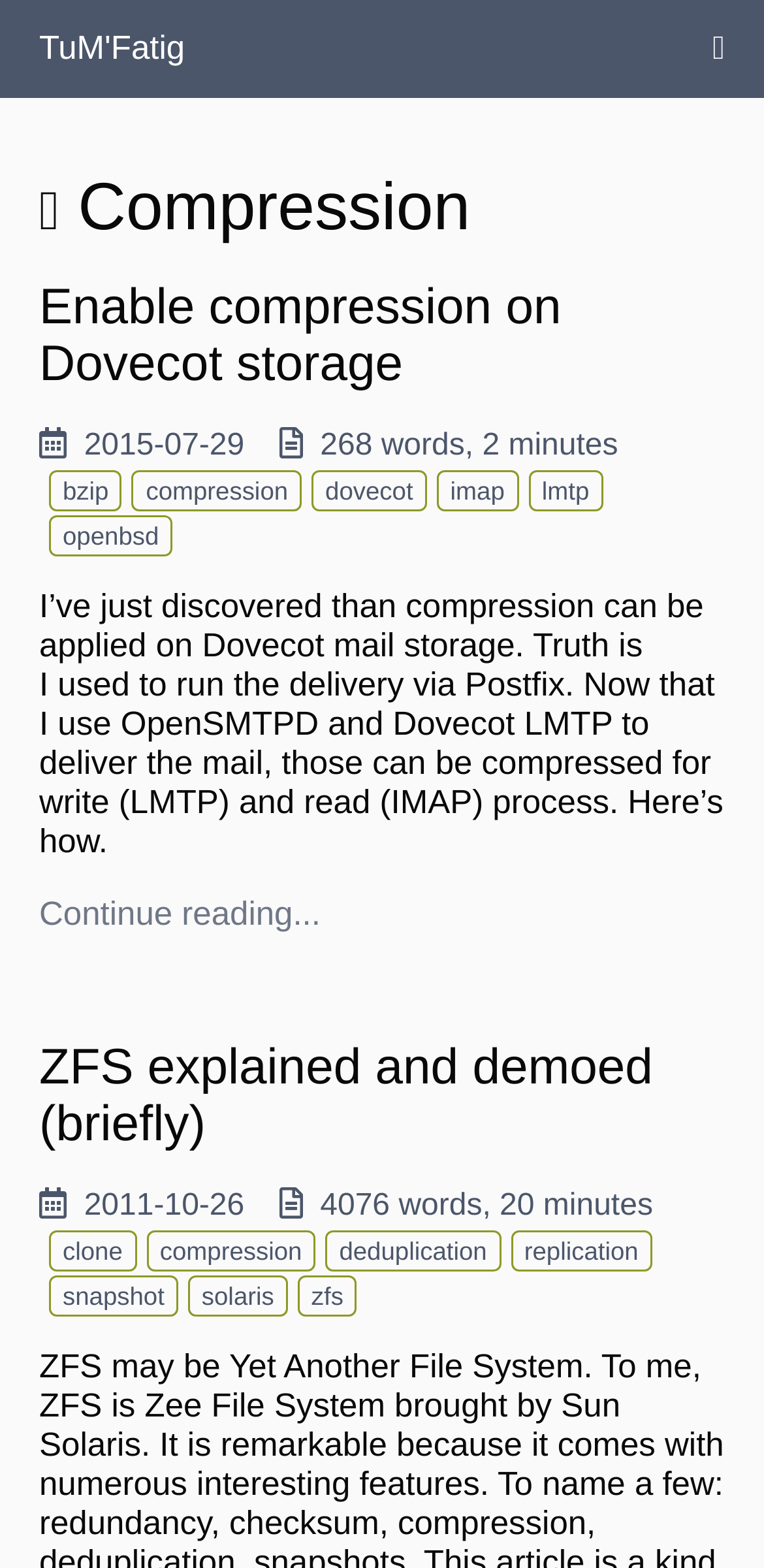Please specify the bounding box coordinates of the region to click in order to perform the following instruction: "Click on the link to learn about compression on Dovecot storage".

[0.051, 0.179, 0.735, 0.25]